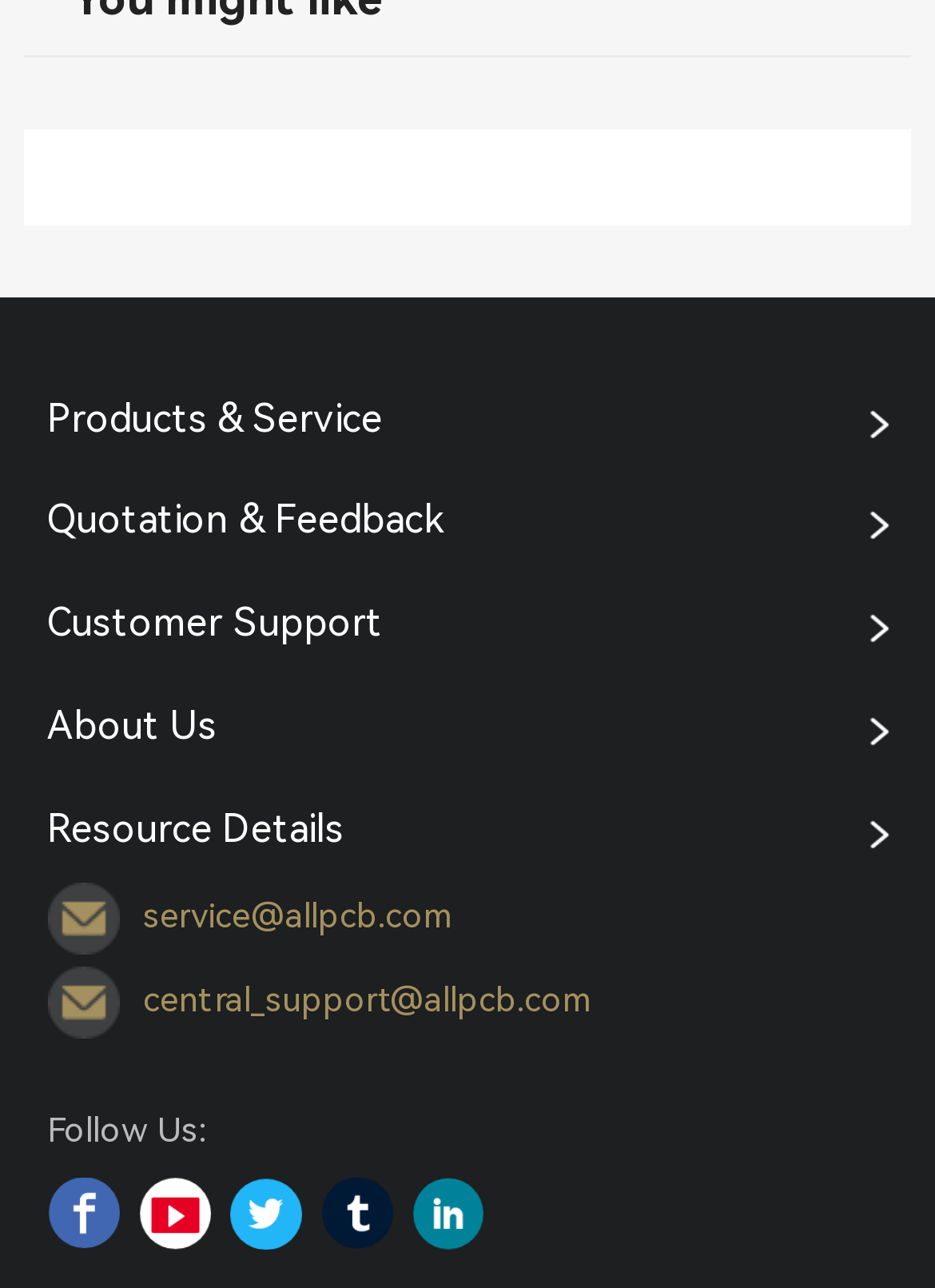What social media platforms are linked on this website?
Based on the visual content, answer with a single word or a brief phrase.

Facebook, Youtube, Twitter, Tumblr